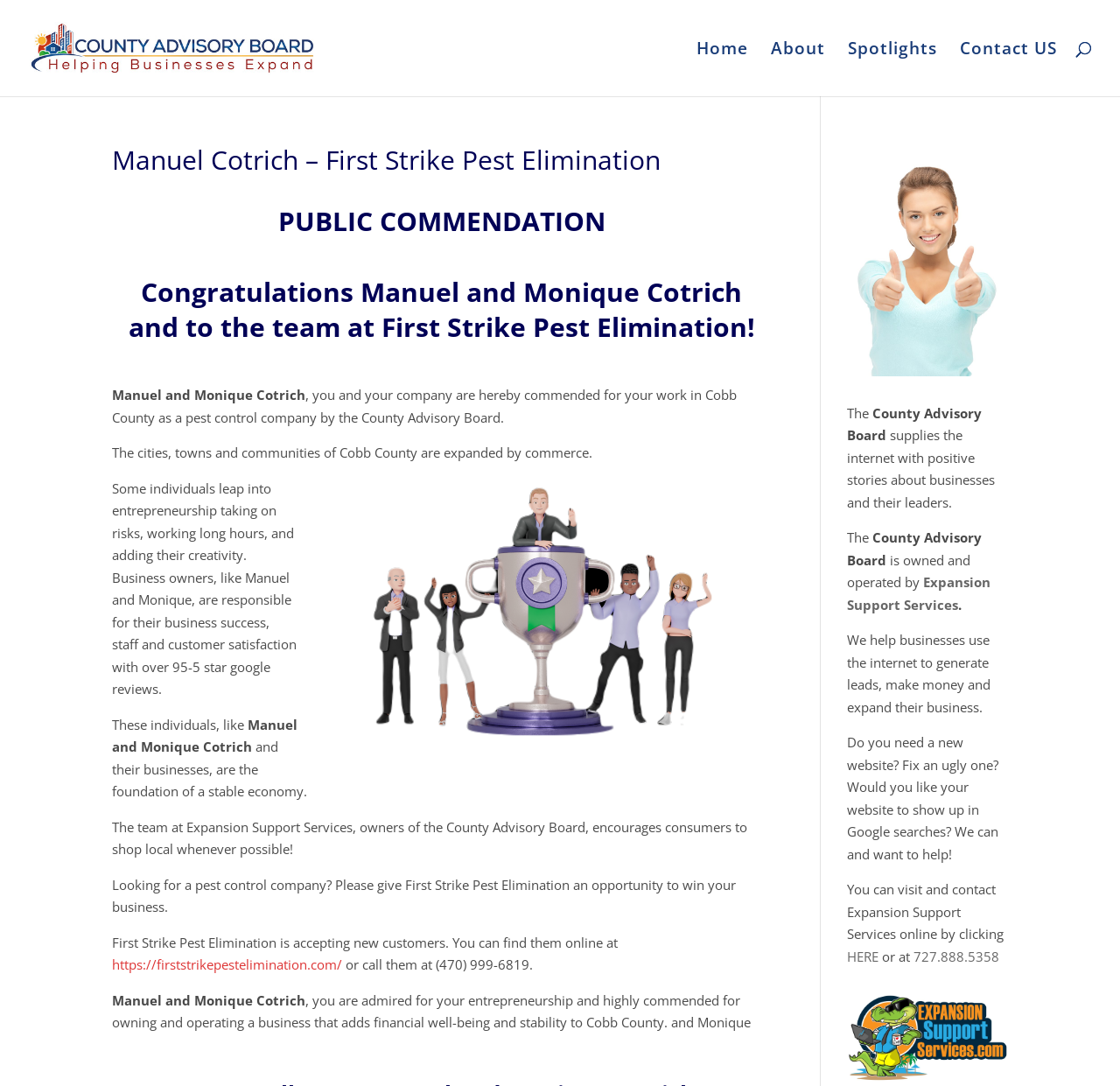Determine the bounding box coordinates for the element that should be clicked to follow this instruction: "Click on the 'Home' link". The coordinates should be given as four float numbers between 0 and 1, in the format [left, top, right, bottom].

[0.622, 0.039, 0.668, 0.089]